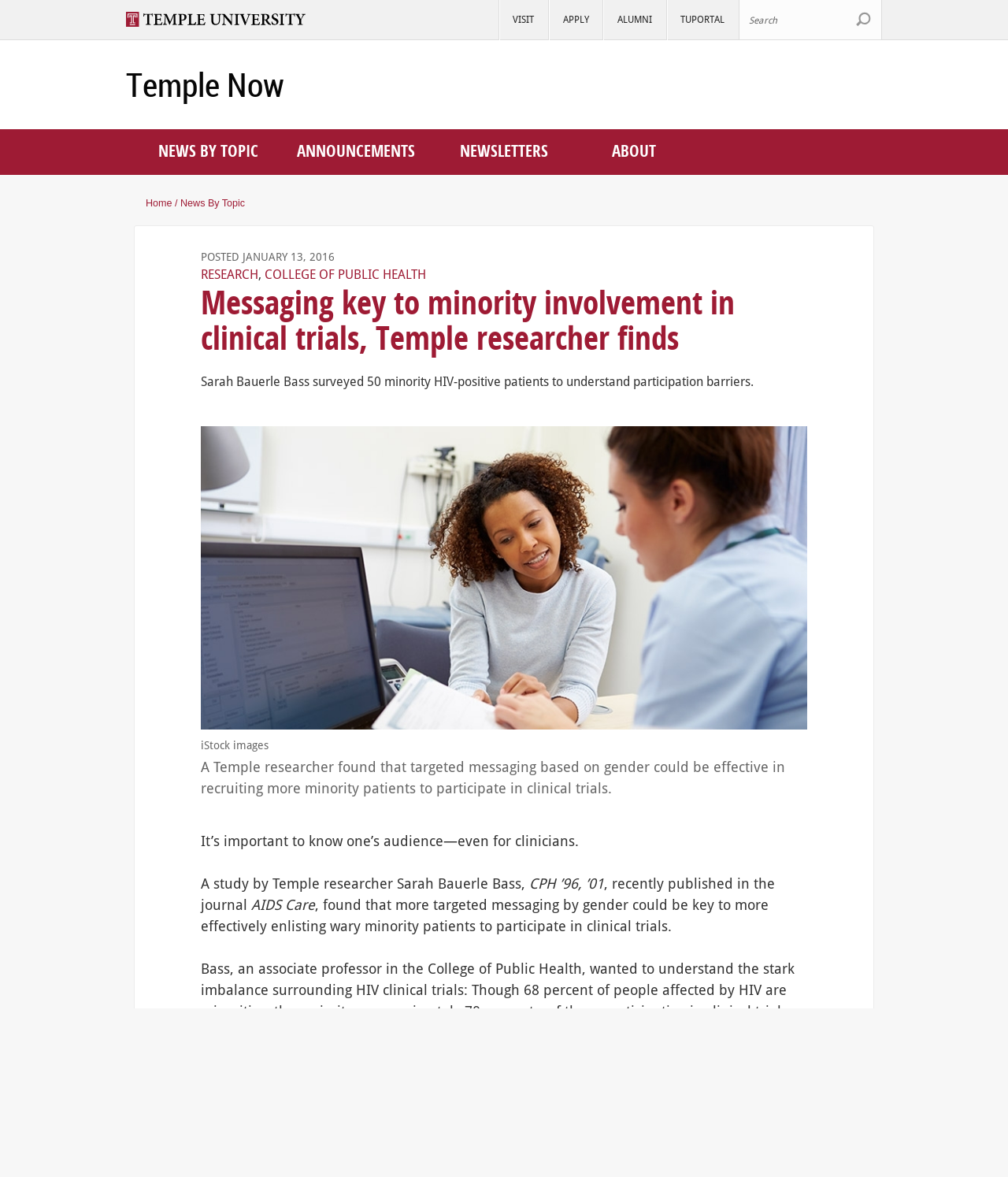Determine the bounding box coordinates for the clickable element to execute this instruction: "Click on News By Topic". Provide the coordinates as four float numbers between 0 and 1, i.e., [left, top, right, bottom].

[0.179, 0.168, 0.243, 0.177]